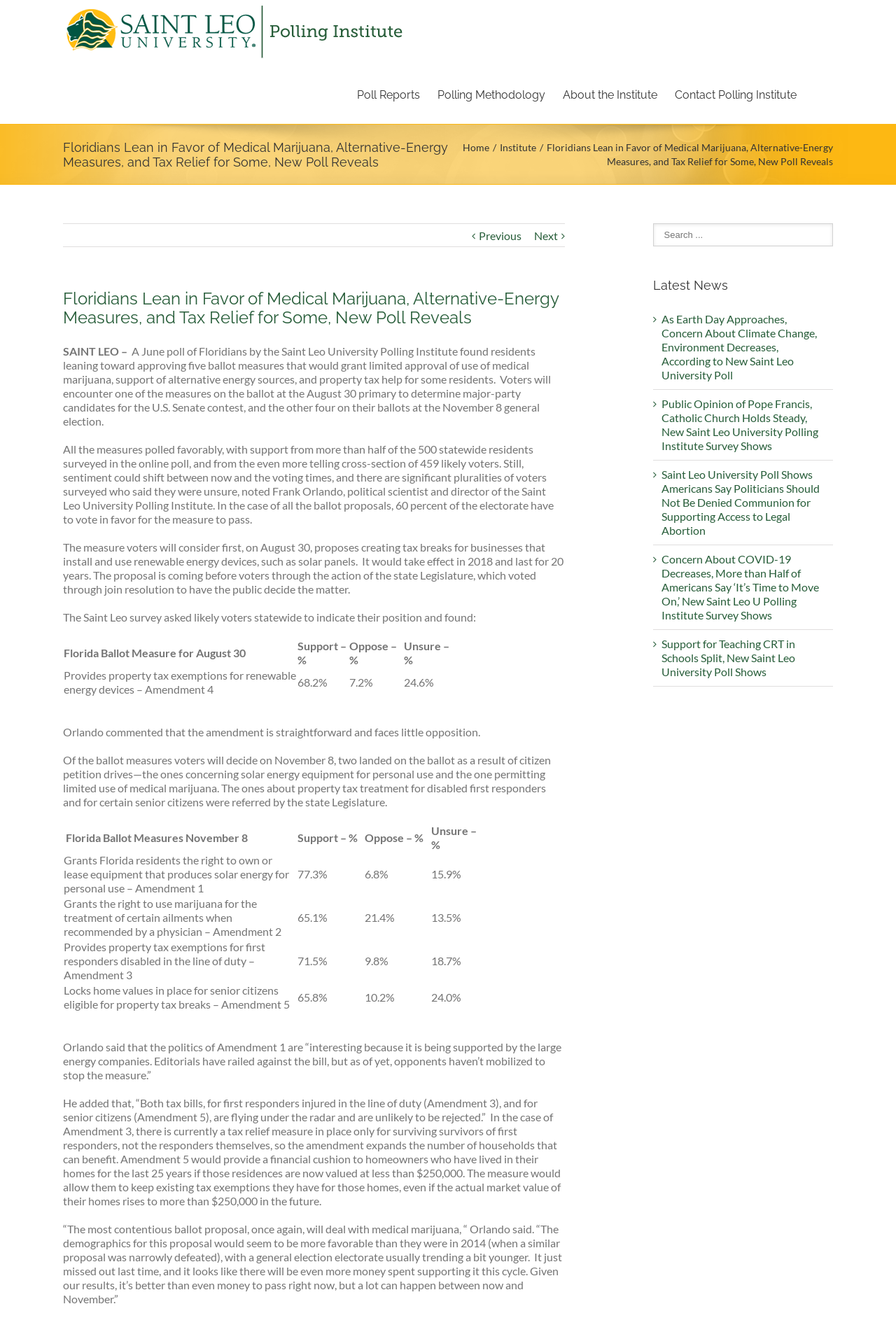Can you extract the headline from the webpage for me?

Floridians Lean in Favor of Medical Marijuana, Alternative-Energy Measures, and Tax Relief for Some, New Poll Reveals